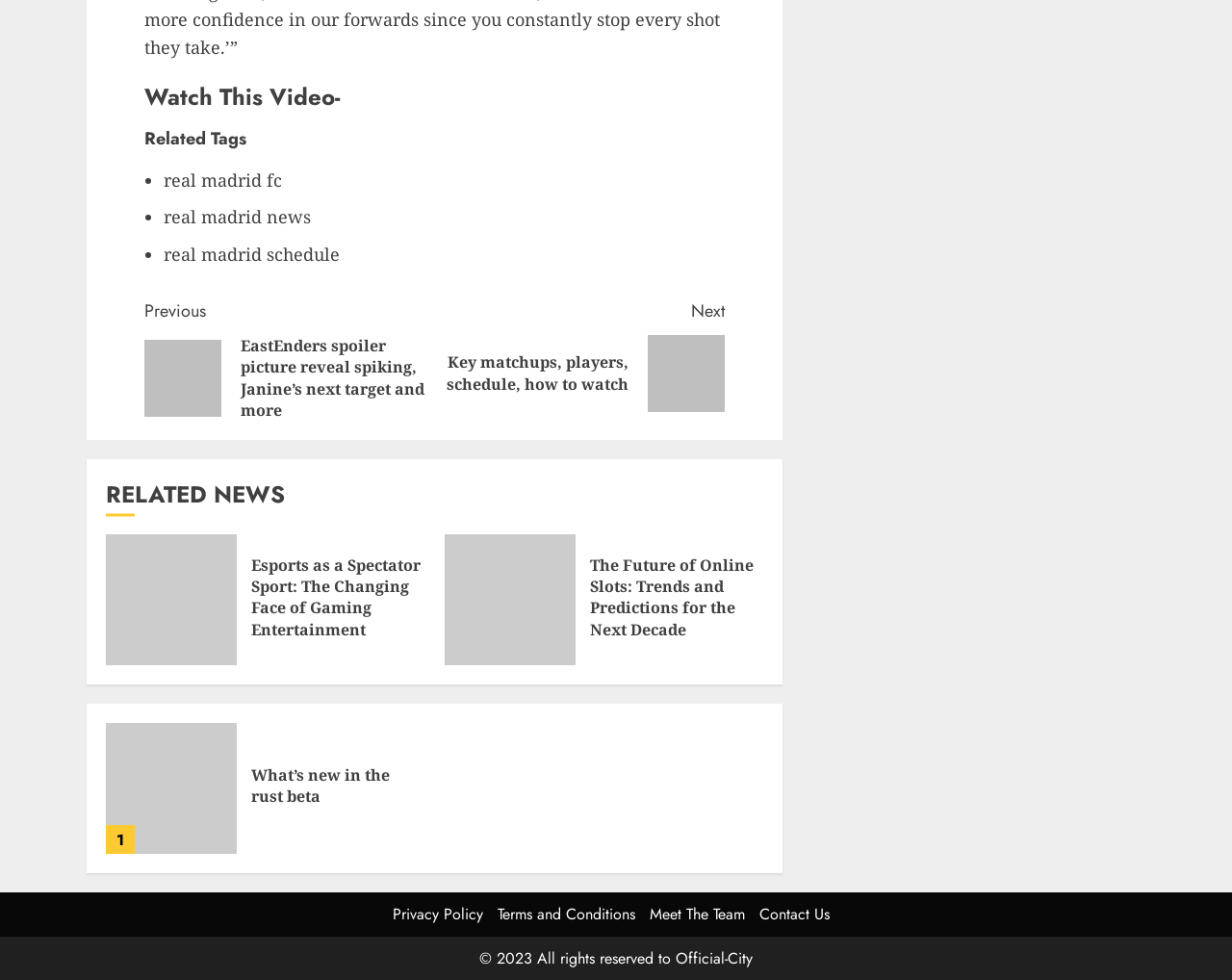Locate the bounding box coordinates of the clickable region to complete the following instruction: "Click on 'Esports as a Spectator Sport: The Changing Face of Gaming Entertainment'."

[0.086, 0.545, 0.192, 0.679]